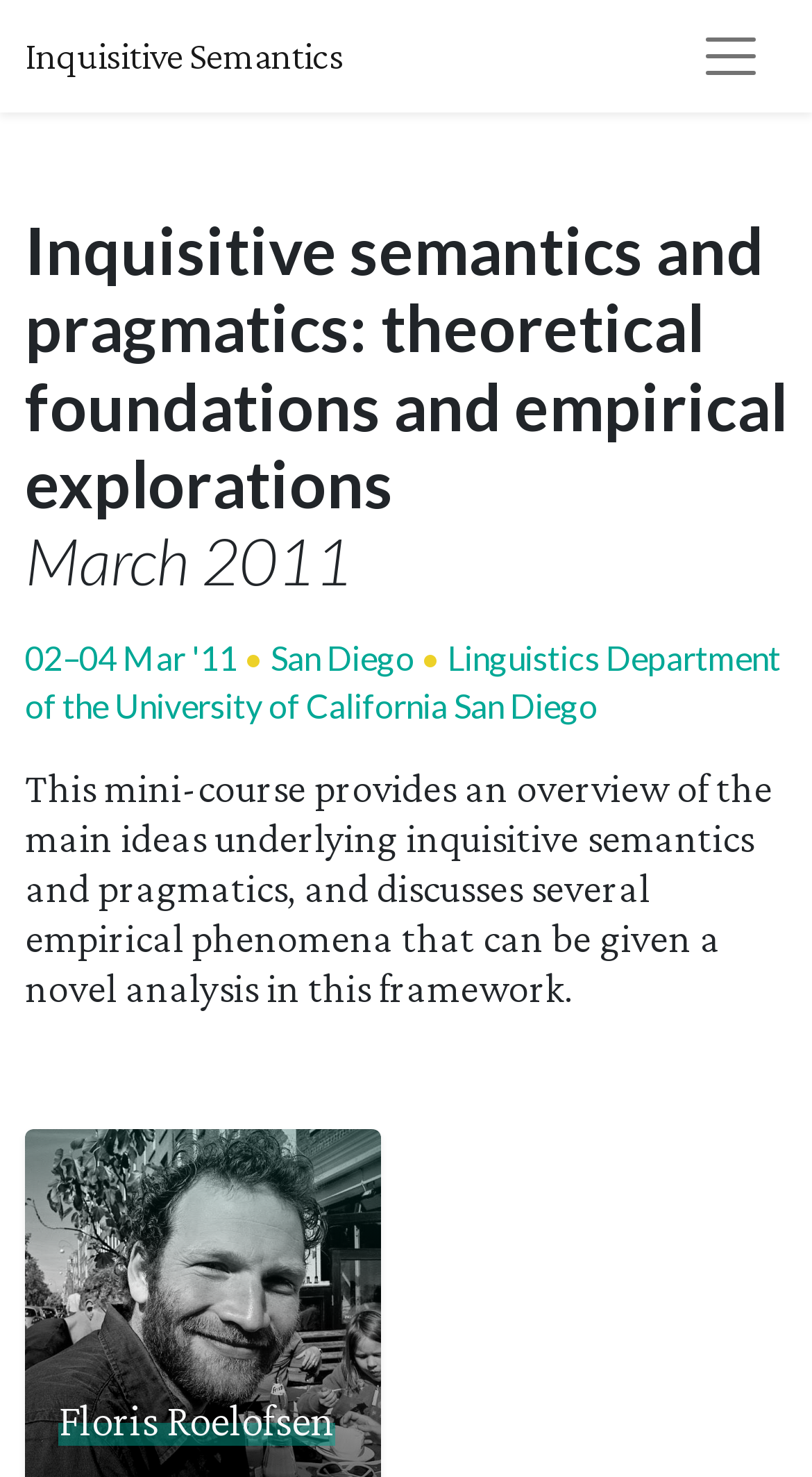Provide your answer in one word or a succinct phrase for the question: 
What is the purpose of the mini-course?

Provides an overview of inquisitive semantics and pragmatics